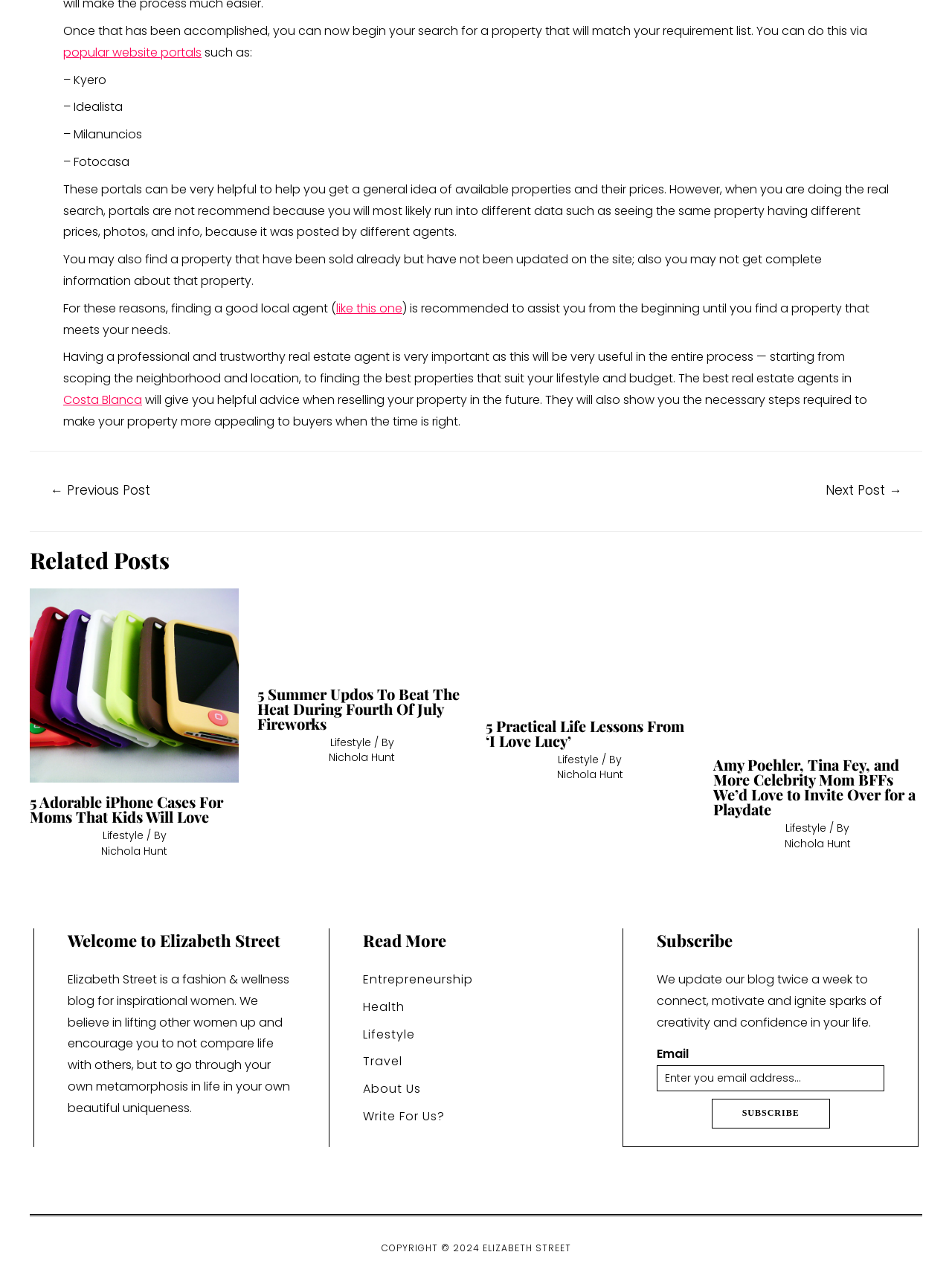Given the webpage screenshot, identify the bounding box of the UI element that matches this description: "Nichola Hunt".

[0.585, 0.599, 0.654, 0.61]